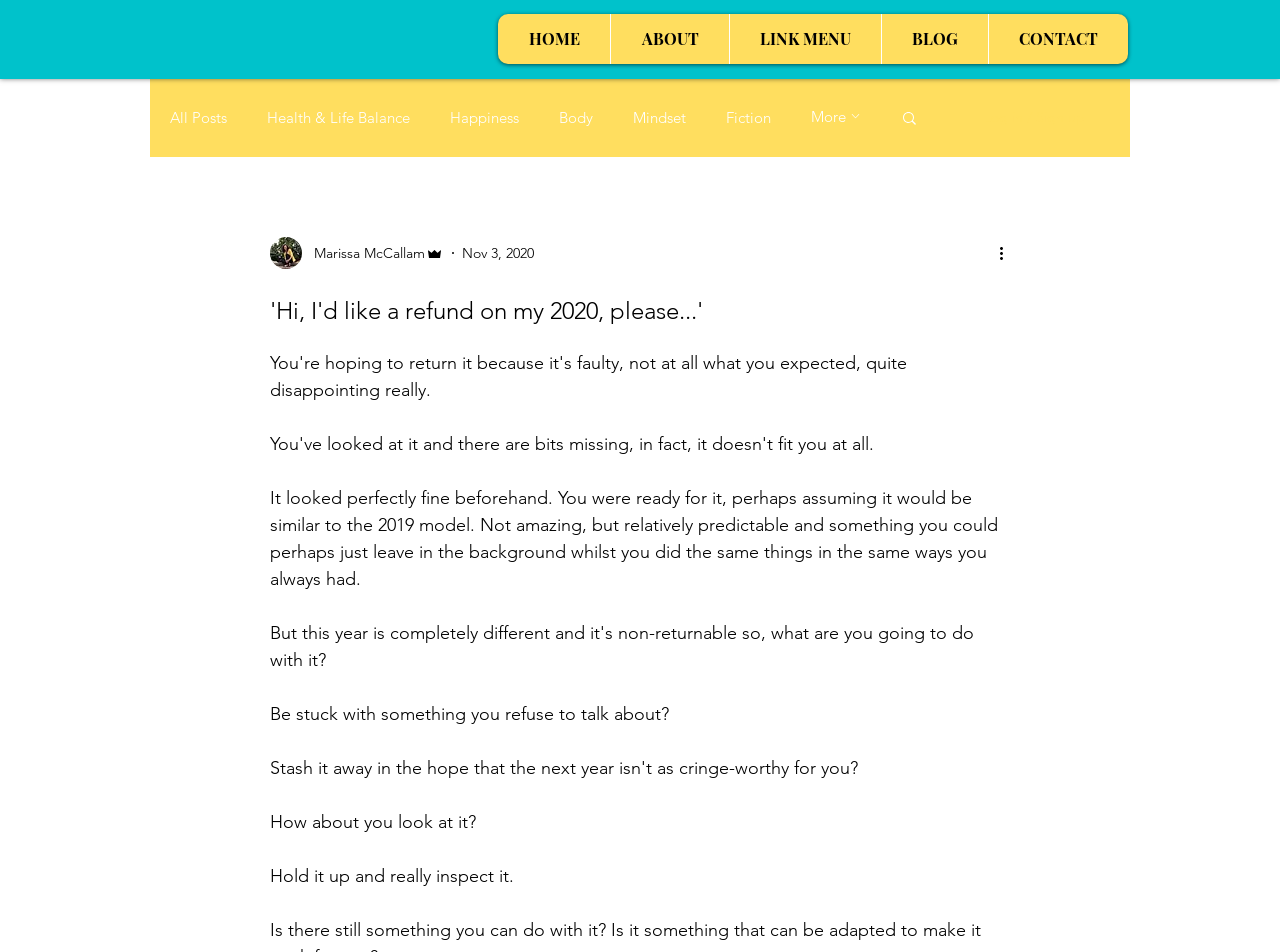Using the element description provided, determine the bounding box coordinates in the format (top-left x, top-left y, bottom-right x, bottom-right y). Ensure that all values are floating point numbers between 0 and 1. Element description: Health & Life Balance

[0.209, 0.113, 0.32, 0.133]